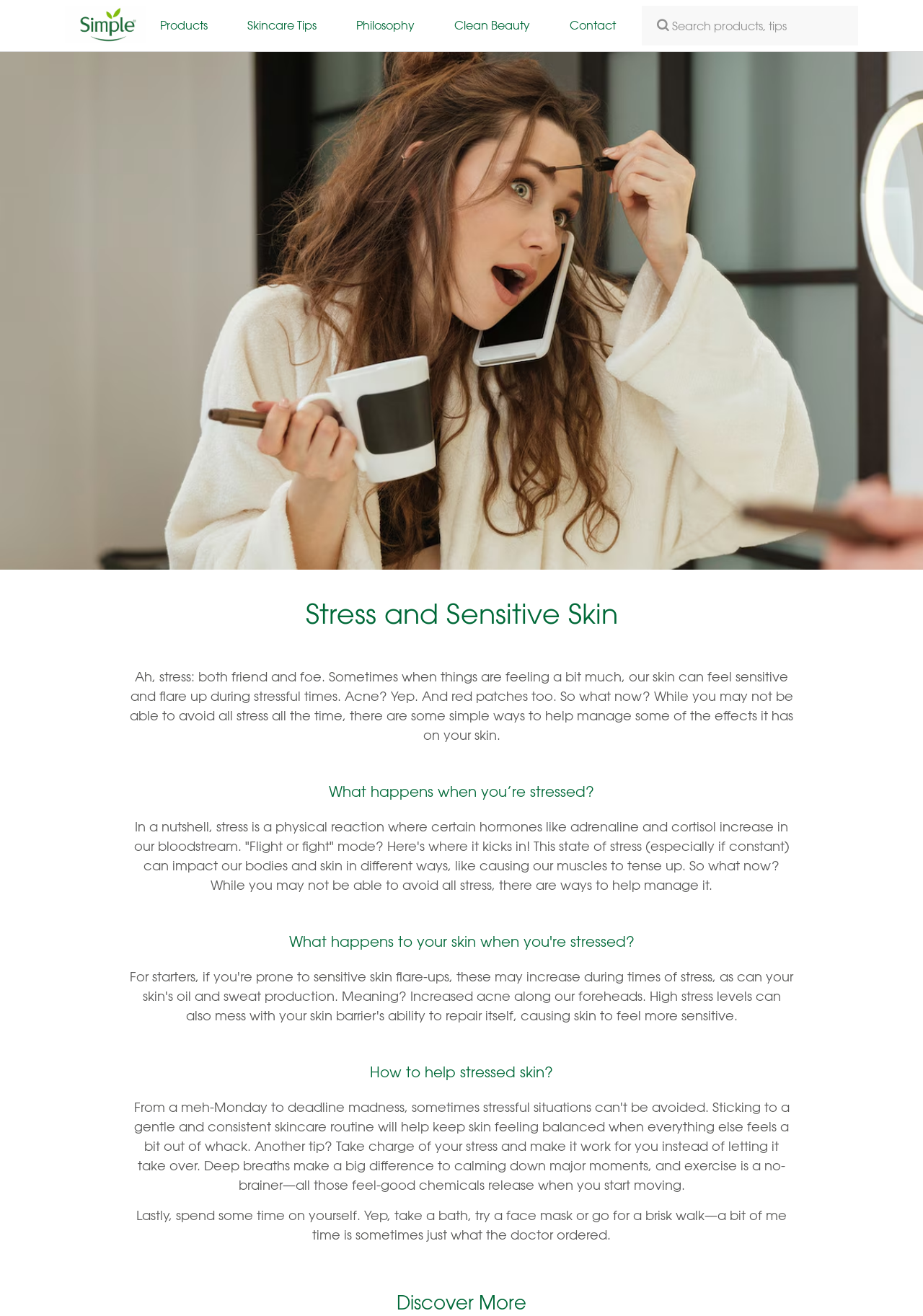Please determine the primary heading and provide its text.

Stress and Sensitive Skin